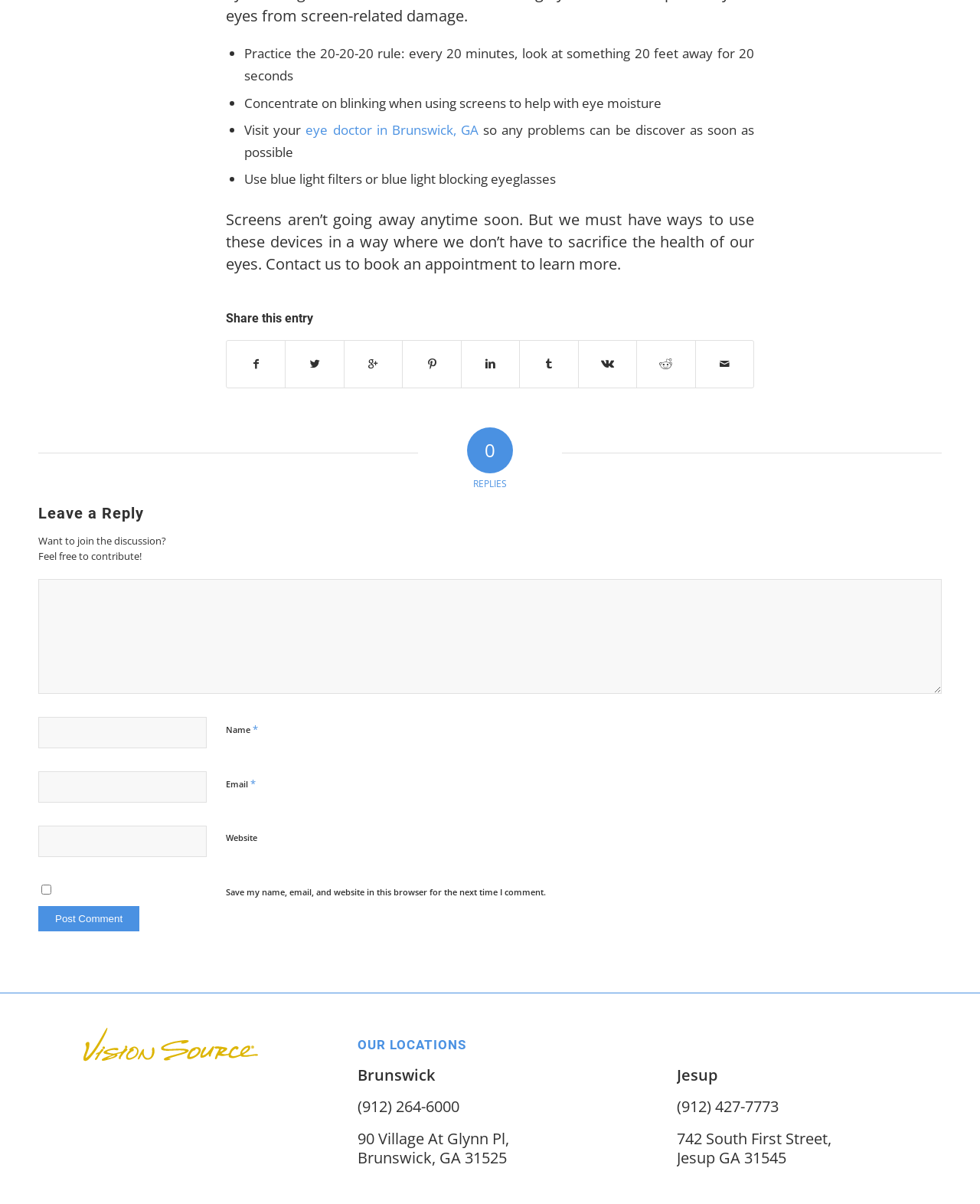Locate the bounding box coordinates of the UI element described by: "(912) 264-6000". The bounding box coordinates should consist of four float numbers between 0 and 1, i.e., [left, top, right, bottom].

[0.365, 0.91, 0.469, 0.928]